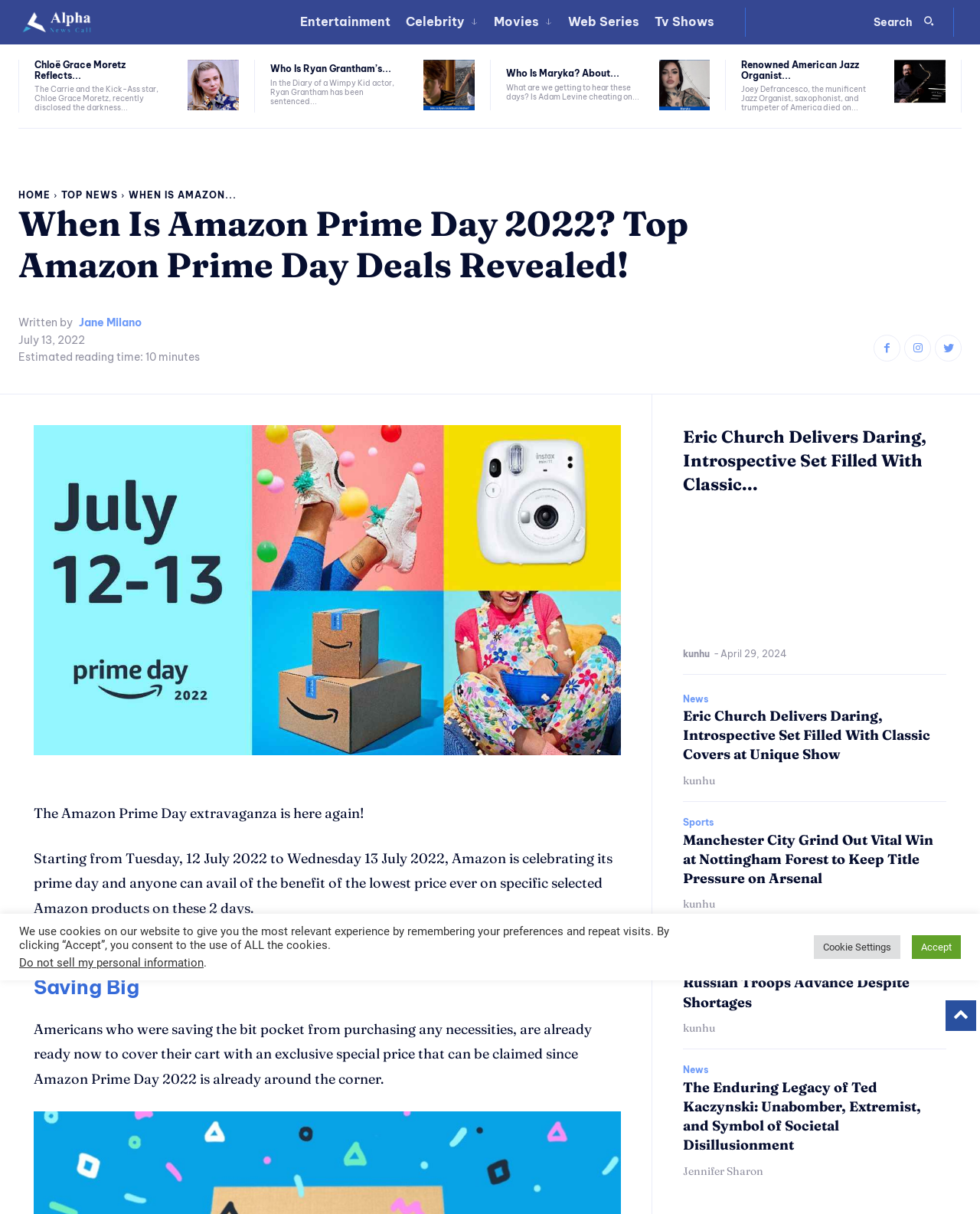Please provide the bounding box coordinates for the element that needs to be clicked to perform the following instruction: "Search for something". The coordinates should be given as four float numbers between 0 and 1, i.e., [left, top, right, bottom].

[0.88, 0.006, 0.965, 0.03]